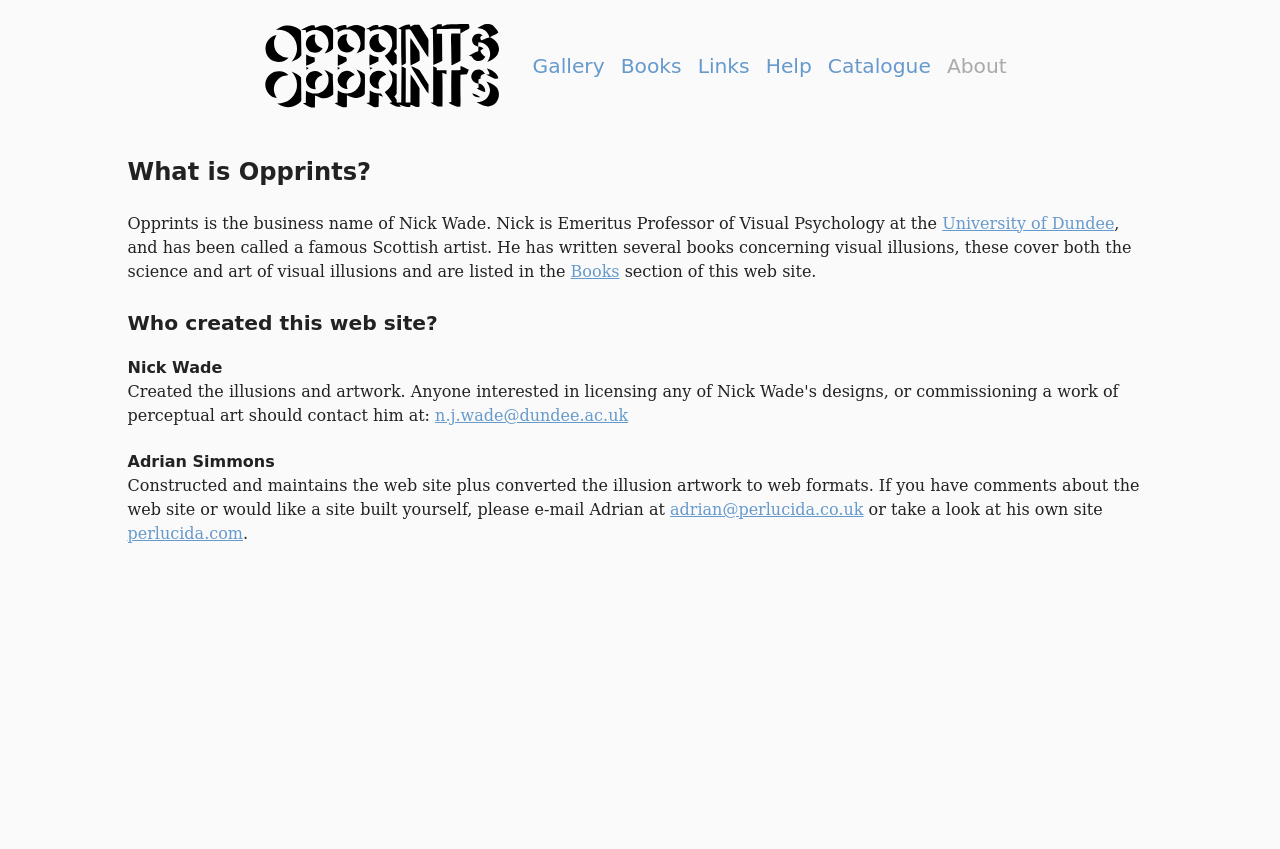Please examine the image and answer the question with a detailed explanation:
What is the topic of Nick Wade's books?

The webpage states that Nick Wade has written several books concerning visual illusions, covering both the science and art of visual illusions.